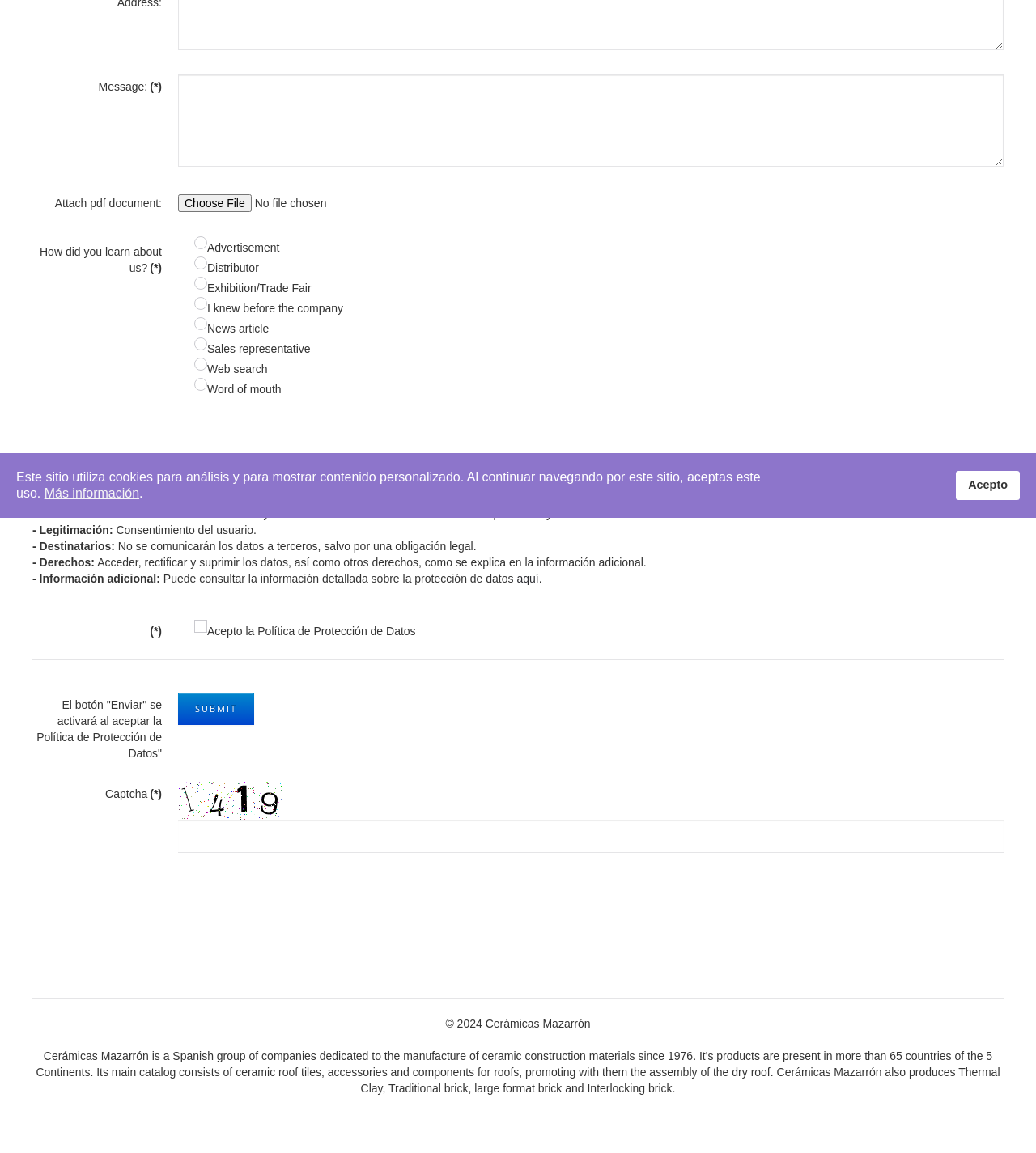Bounding box coordinates are specified in the format (top-left x, top-left y, bottom-right x, bottom-right y). All values are floating point numbers bounded between 0 and 1. Please provide the bounding box coordinate of the region this sentence describes: name="form[Enviar]" value="Submit"

[0.172, 0.601, 0.245, 0.629]